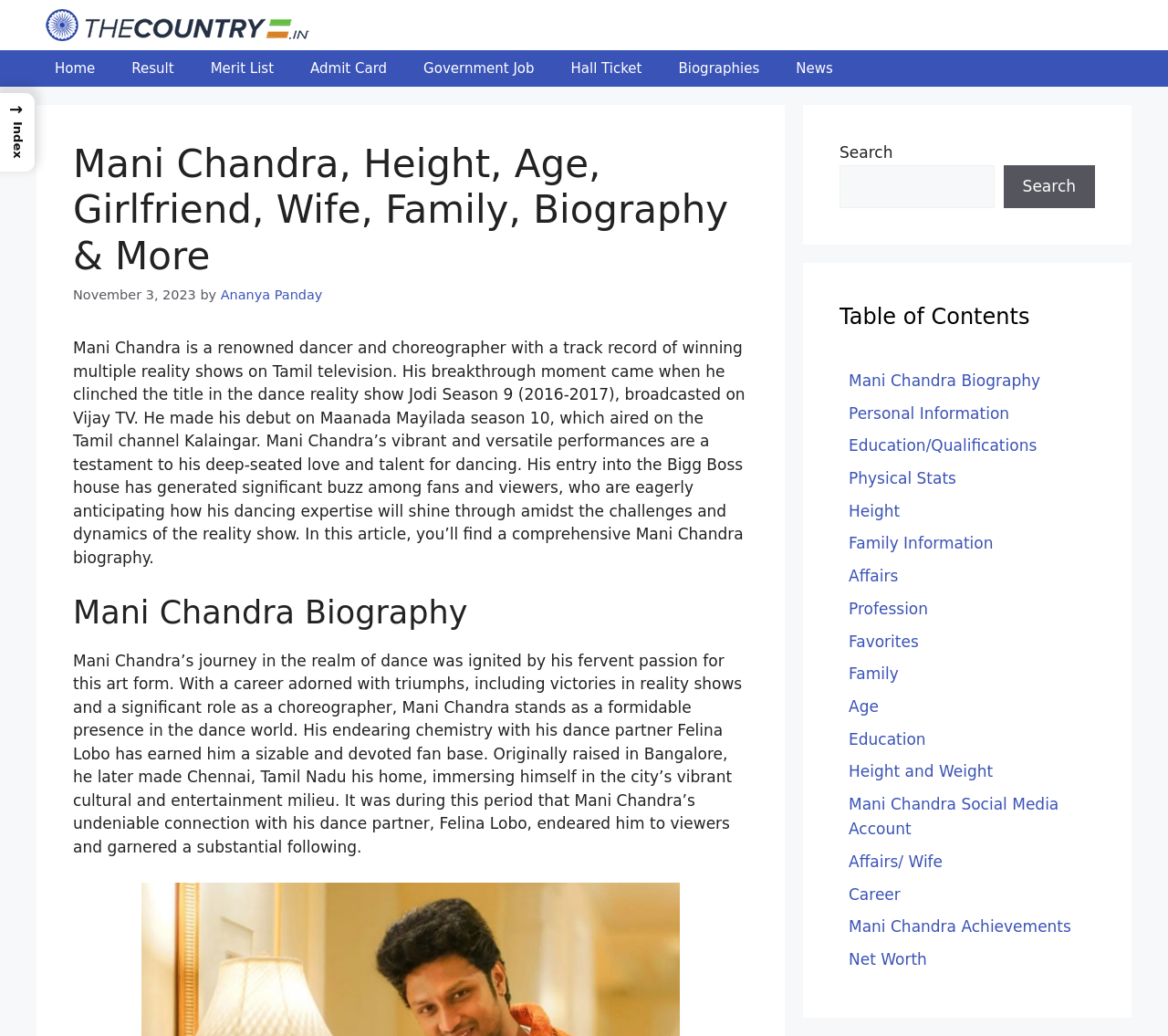Describe all the key features of the webpage in detail.

This webpage is about the biography of Mani Chandra, a renowned dancer and choreographer. At the top, there is a banner with the site's name and a link to "The Country" with an accompanying image. Below the banner, there is a navigation menu with links to various sections of the website, including "Home", "Result", "Merit List", "Admit Card", "Government Job", "Hall Ticket", "Biographies", and "News".

The main content of the webpage is divided into two sections. On the left, there is a heading that reads "Mani Chandra, Height, Age, Girlfriend, Wife, Family, Biography & More" followed by a brief introduction to Mani Chandra's career and achievements. Below the introduction, there is a section with a heading "Mani Chandra Biography" that provides more detailed information about his life, including his passion for dance, his career as a choreographer, and his personal life.

On the right side of the webpage, there is a complementary section that contains a search bar and a table of contents. The table of contents lists various sections of Mani Chandra's biography, including "Personal Information", "Education/Qualifications", "Physical Stats", "Family Information", "Affairs", "Profession", "Favorites", and more. Each section is linked to a specific part of the biography.

At the very top of the webpage, there is a link to the index page, and at the bottom, there is a section with links to various social media accounts and other related pages. Overall, the webpage provides a comprehensive overview of Mani Chandra's life and career as a dancer and choreographer.